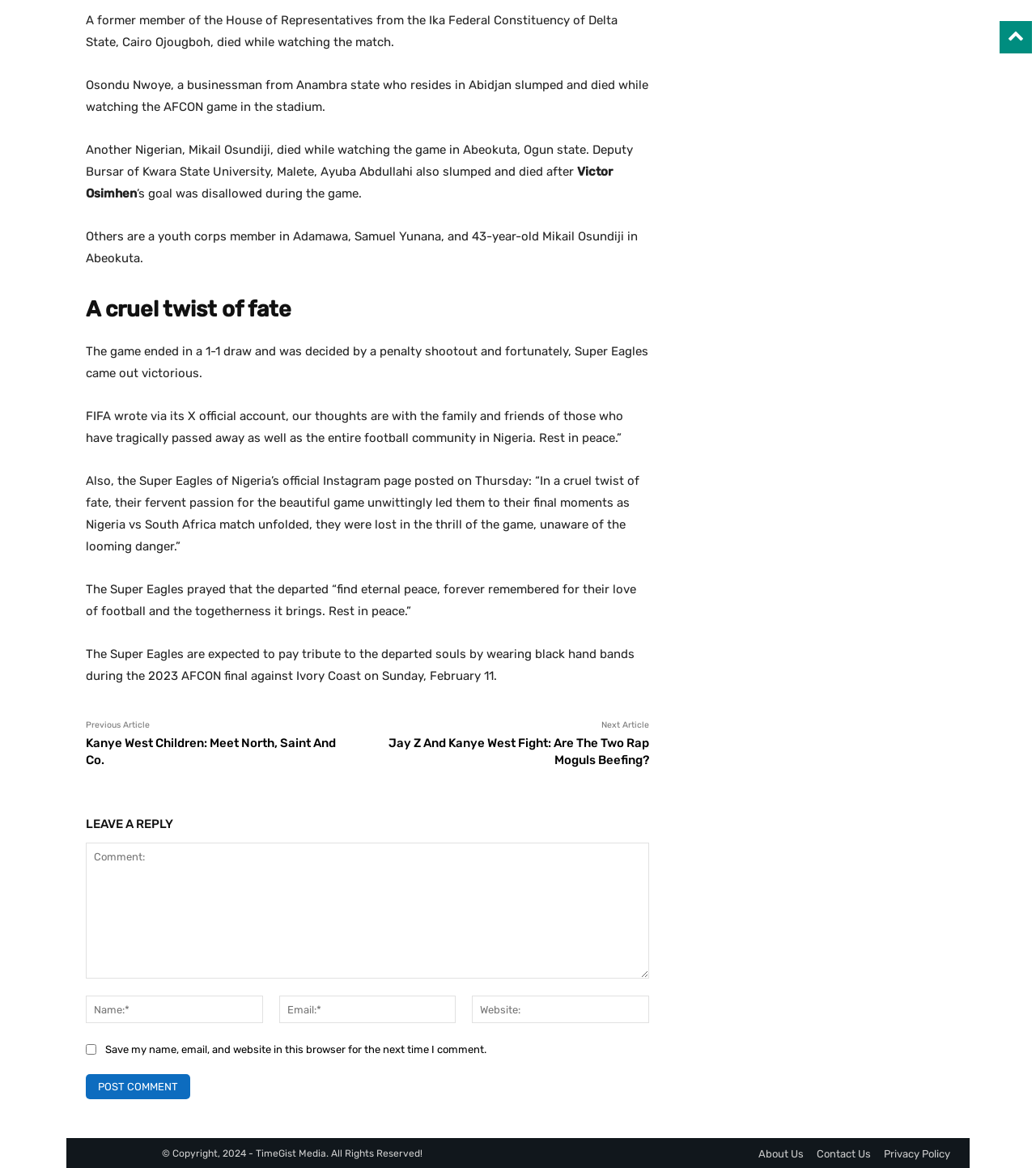From the element description: "parent_node: Name:* name="author" placeholder="Name:*"", extract the bounding box coordinates of the UI element. The coordinates should be expressed as four float numbers between 0 and 1, in the order [left, top, right, bottom].

[0.083, 0.853, 0.254, 0.876]